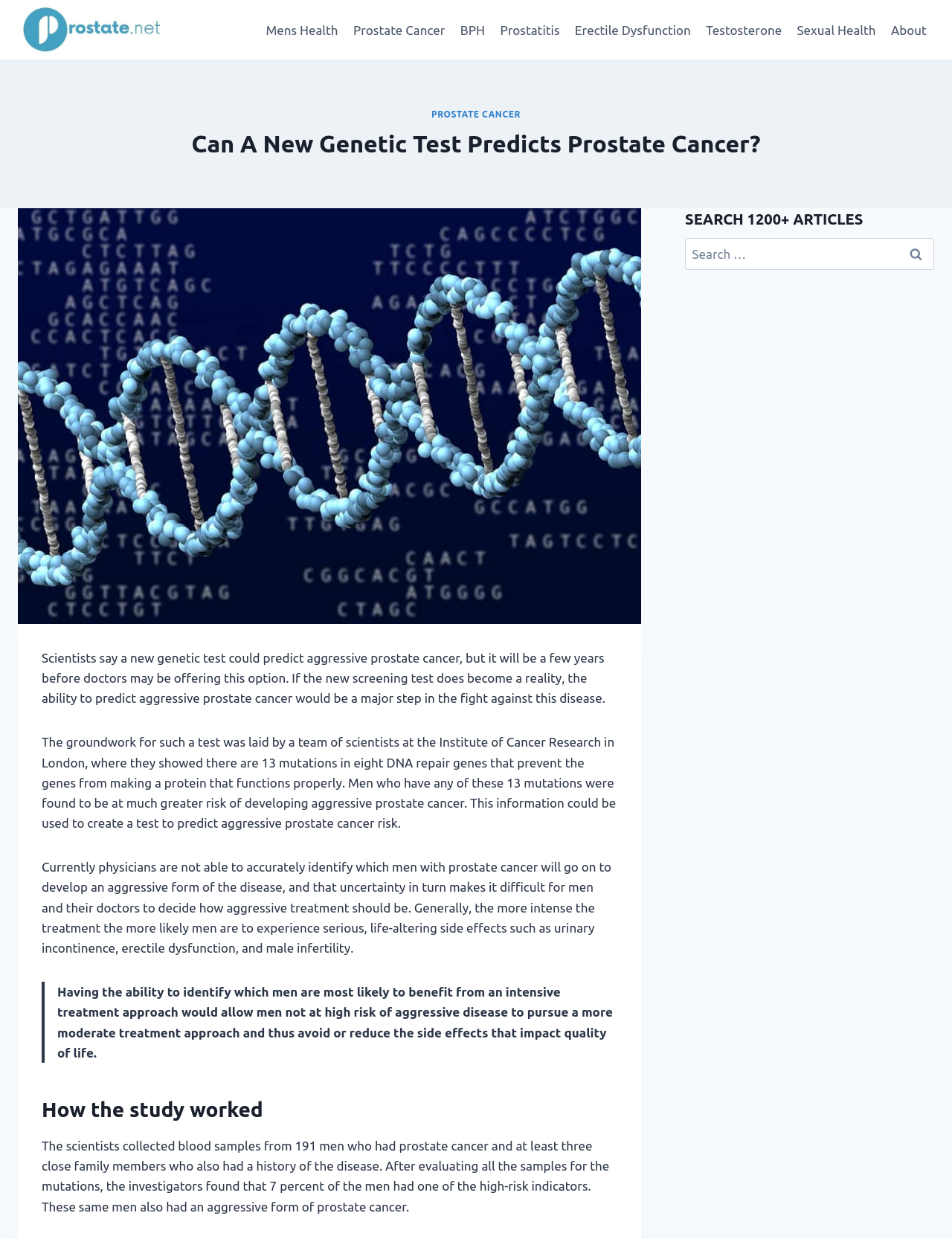What is the current limitation of physicians in treating prostate cancer?
Based on the screenshot, provide your answer in one word or phrase.

Unable to accurately identify aggressive cases